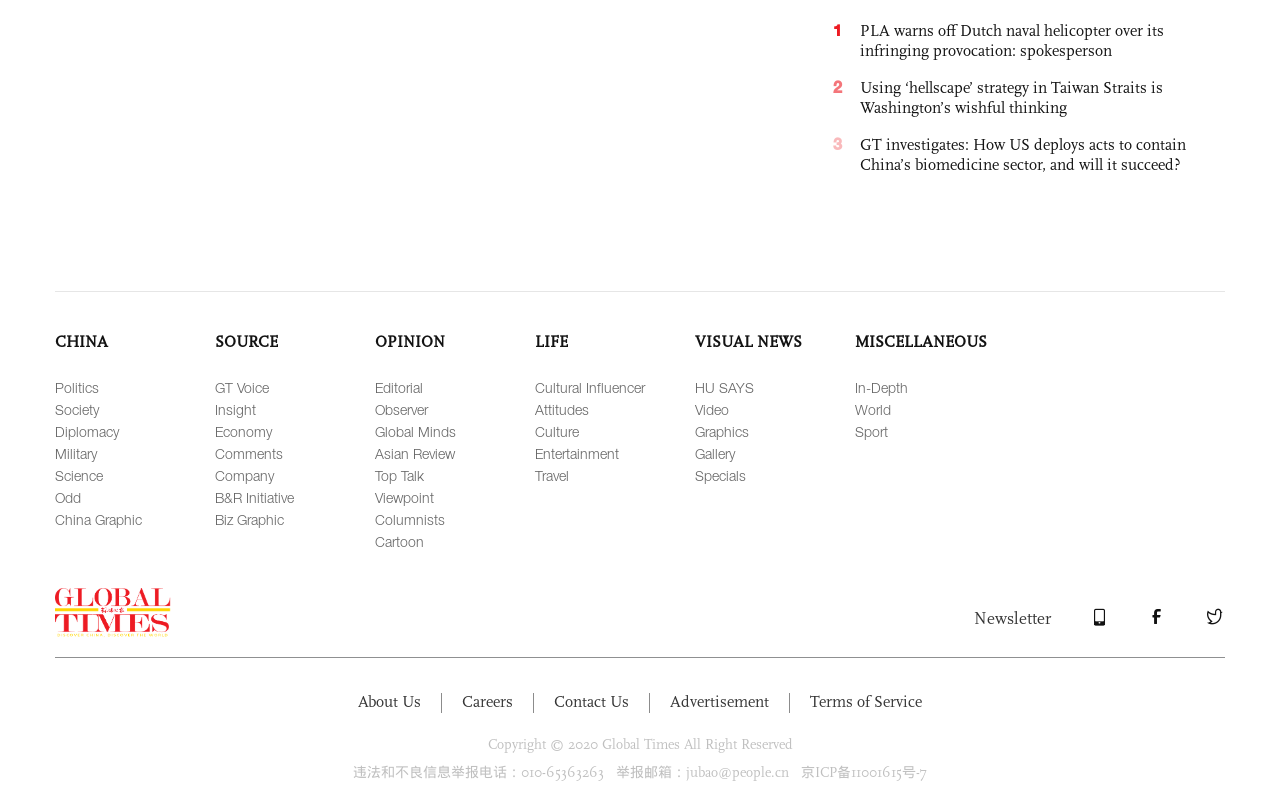Highlight the bounding box coordinates of the region I should click on to meet the following instruction: "Click on the 'PLA warns off Dutch naval helicopter over its infringing provocation: spokesperson' news link".

[0.672, 0.026, 0.909, 0.074]